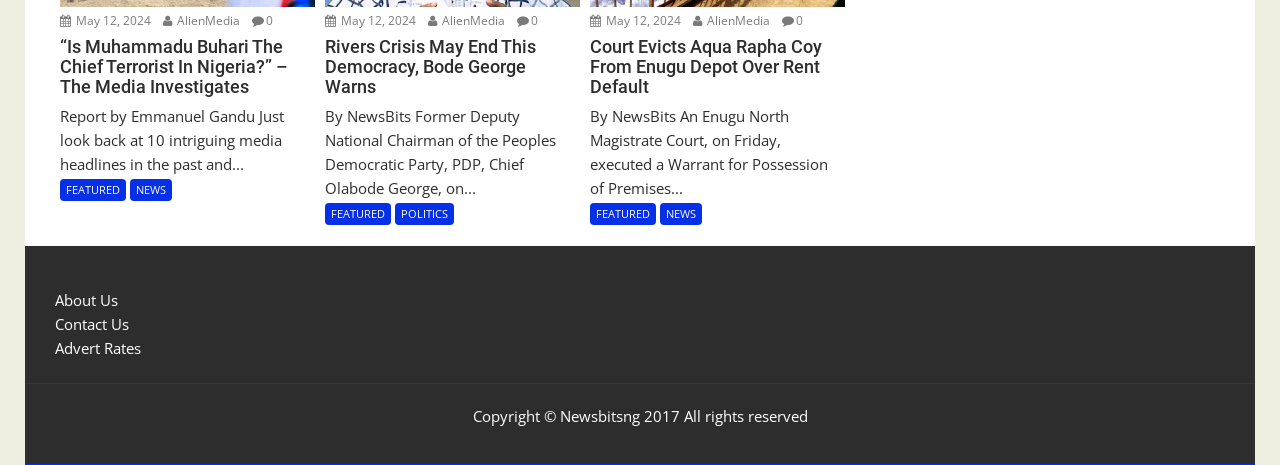Show the bounding box coordinates for the HTML element as described: "May 12, 2024".

[0.047, 0.026, 0.12, 0.063]